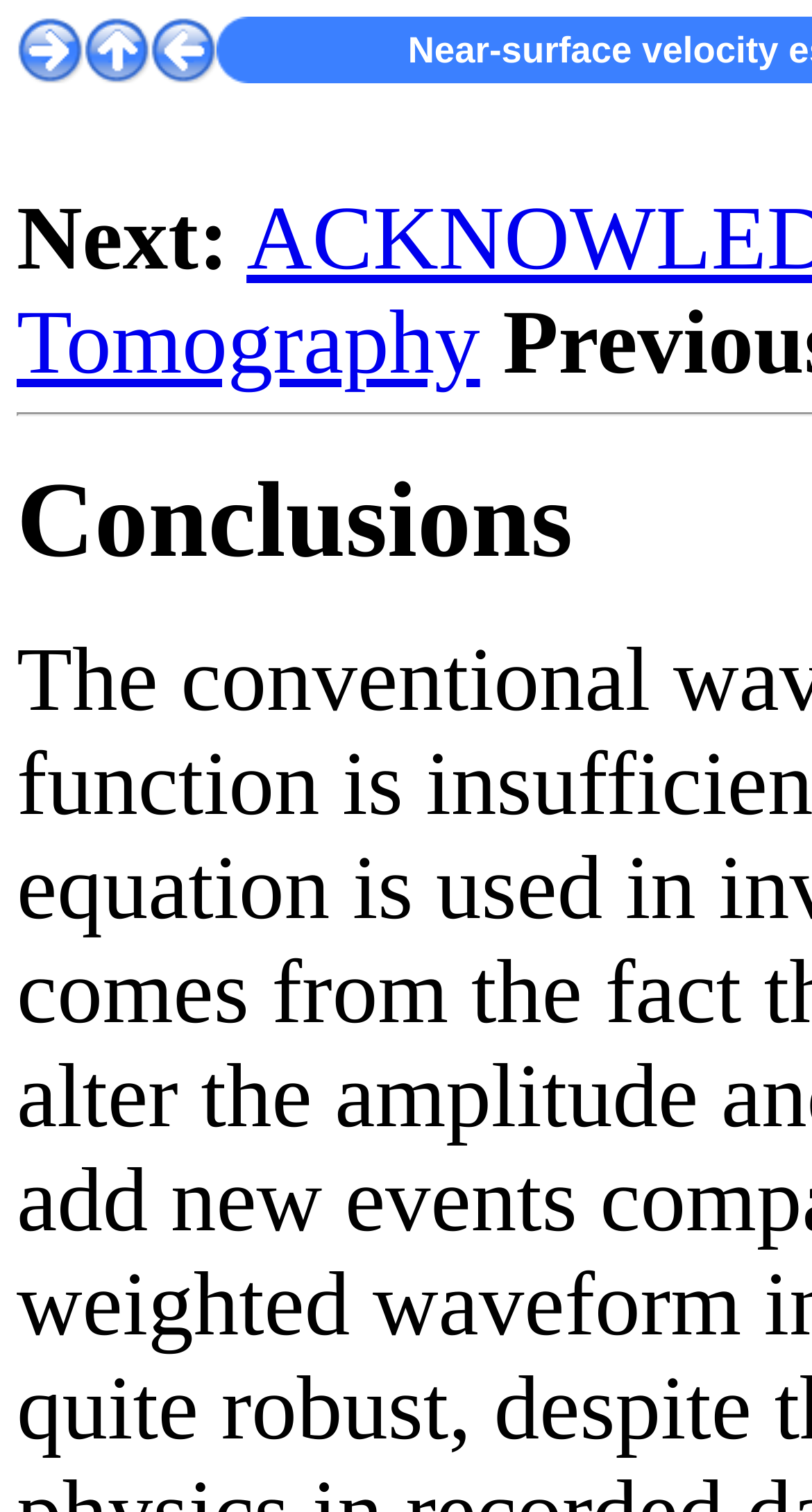Provide the bounding box coordinates of the UI element this sentence describes: "name="tex2html88"".

[0.021, 0.037, 0.103, 0.061]